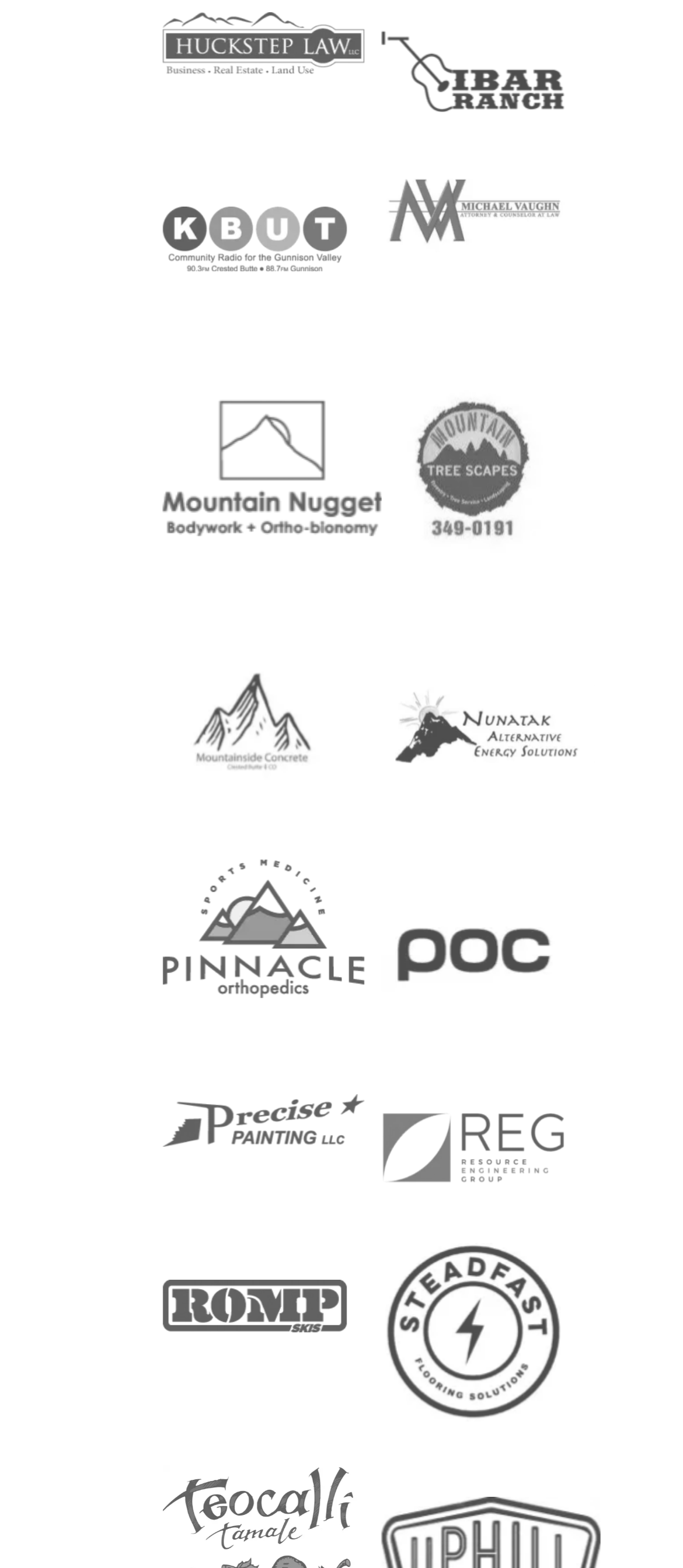From the element description alt="POC", predict the bounding box coordinates of the UI element. The coordinates must be specified in the format (top-left x, top-left y, bottom-right x, bottom-right y) and should be within the 0 to 1 range.

[0.532, 0.599, 0.853, 0.618]